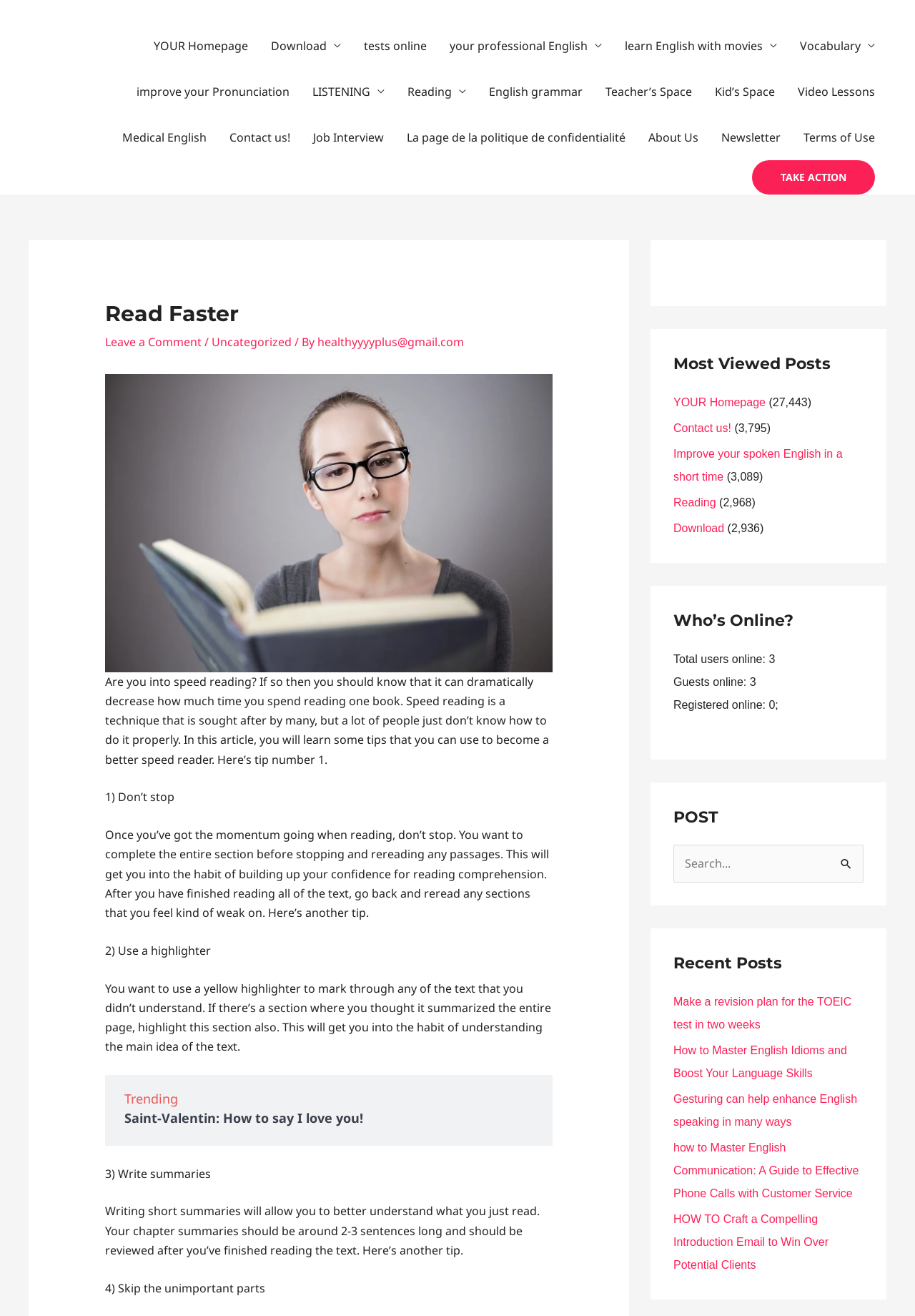Refer to the image and offer a detailed explanation in response to the question: What is the title of the first trending post?

The webpage has a section titled 'Trending' which lists popular posts, with the first post being 'Saint-Valentin: How to say I love you!'.